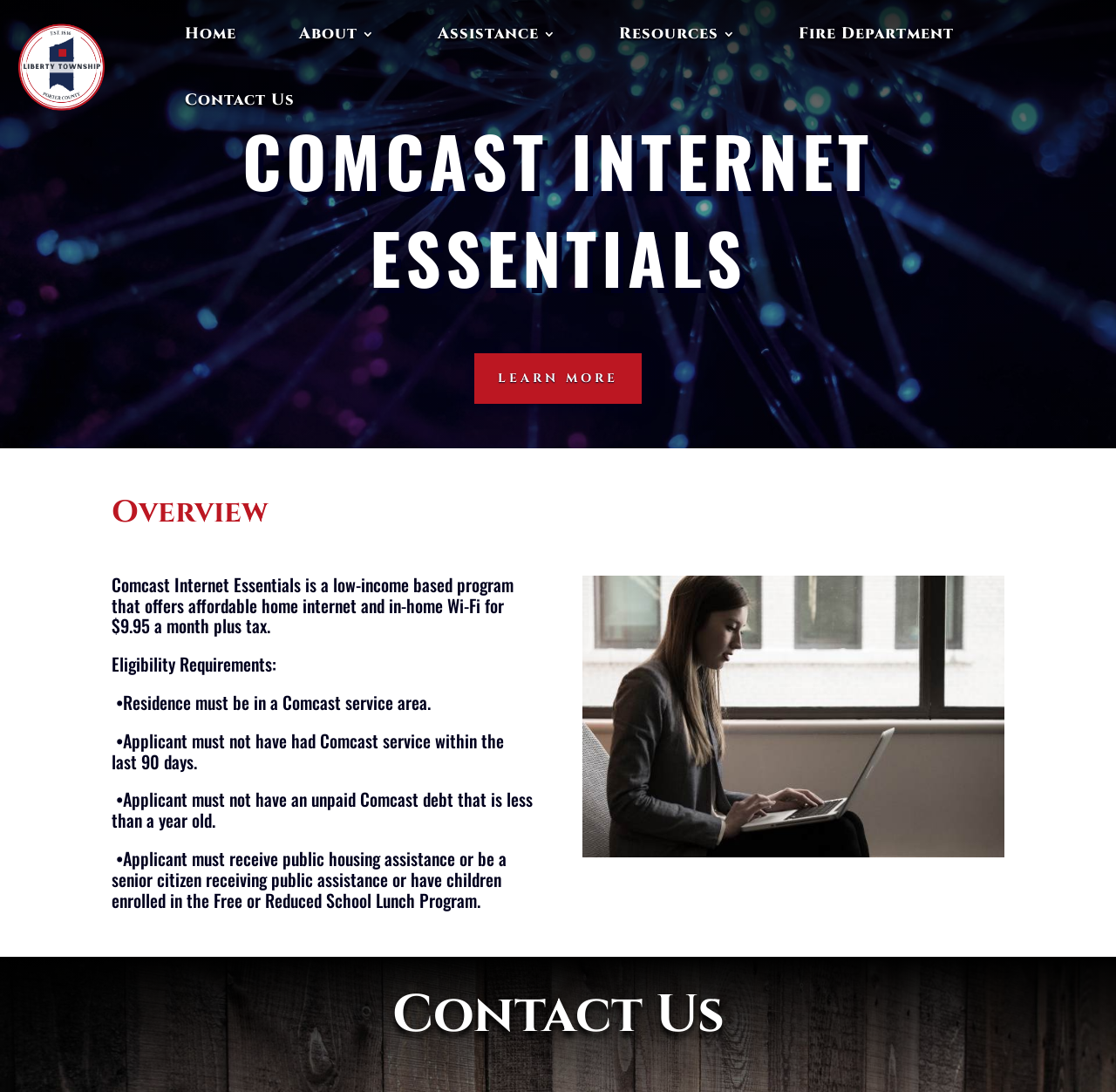Describe in detail what you see on the webpage.

The webpage is about Comcast Internet Essentials, a low-income based program that offers affordable home internet and in-home Wi-Fi. At the top, there are six navigation links: "Home", "About", "Assistance", "Resources", "Fire Department", and "Contact Us". 

Below the navigation links, there is a main article section that takes up most of the page. Within this section, there is a heading "COMCAST INTERNET ESSENTIALS" followed by a "LEARN MORE" link. 

Underneath, there is an "Overview" heading, which is followed by a brief description of the program. The description explains that the program offers affordable home internet and in-home Wi-Fi for $9.95 a month plus tax. 

Below the description, there is a list of eligibility requirements, which includes four bullet points: residence must be in a Comcast service area, applicant must not have had Comcast service within the last 90 days, applicant must not have an unpaid Comcast debt that is less than a year old, and applicant must receive public housing assistance or be a senior citizen receiving public assistance or have children enrolled in the Free or Reduced School Lunch Program.

To the right of the eligibility requirements, there is an image. At the very bottom of the page, there is a "Contact Us" heading.